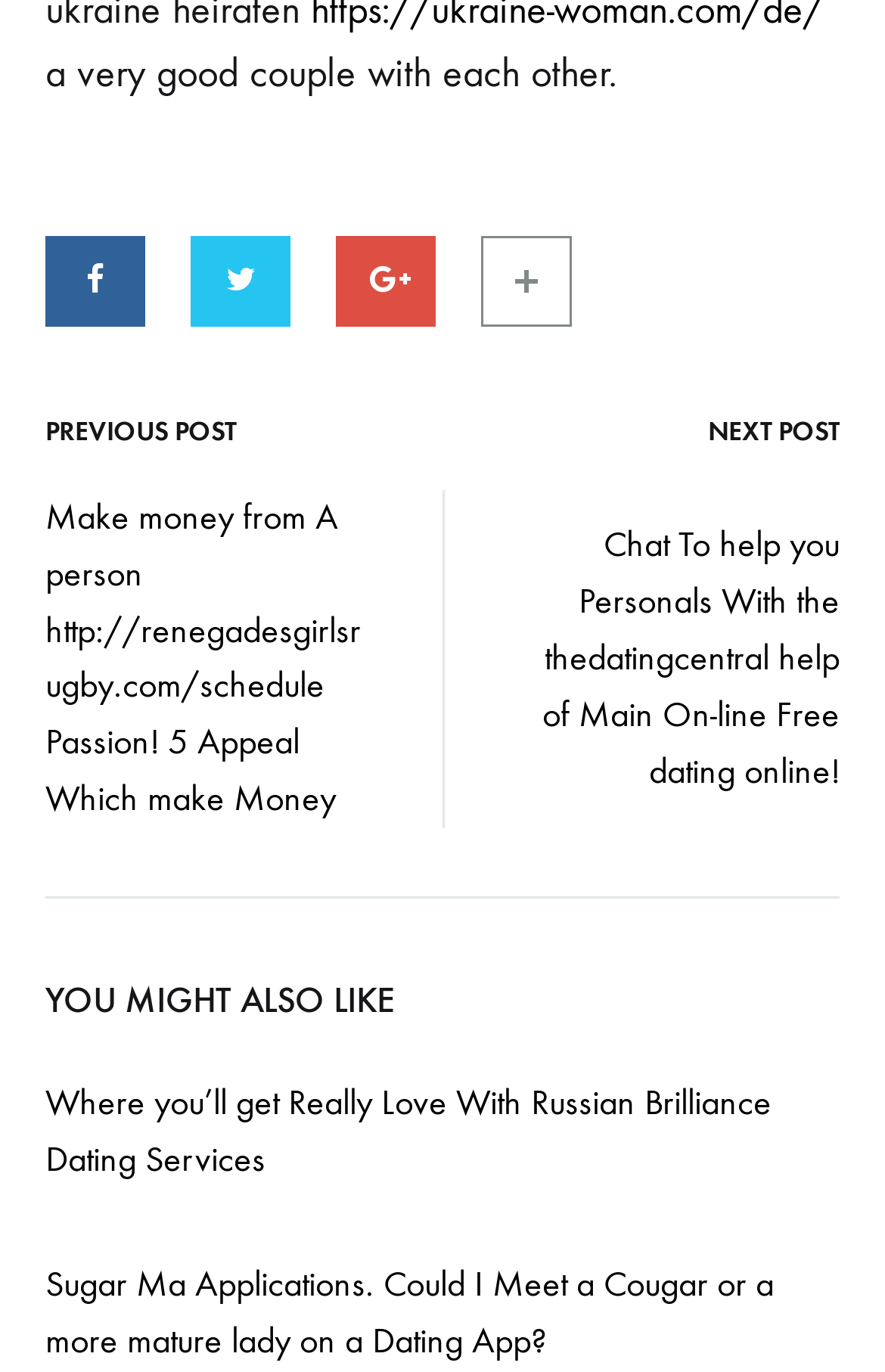Highlight the bounding box coordinates of the region I should click on to meet the following instruction: "Click the previous post link".

[0.051, 0.302, 0.267, 0.326]